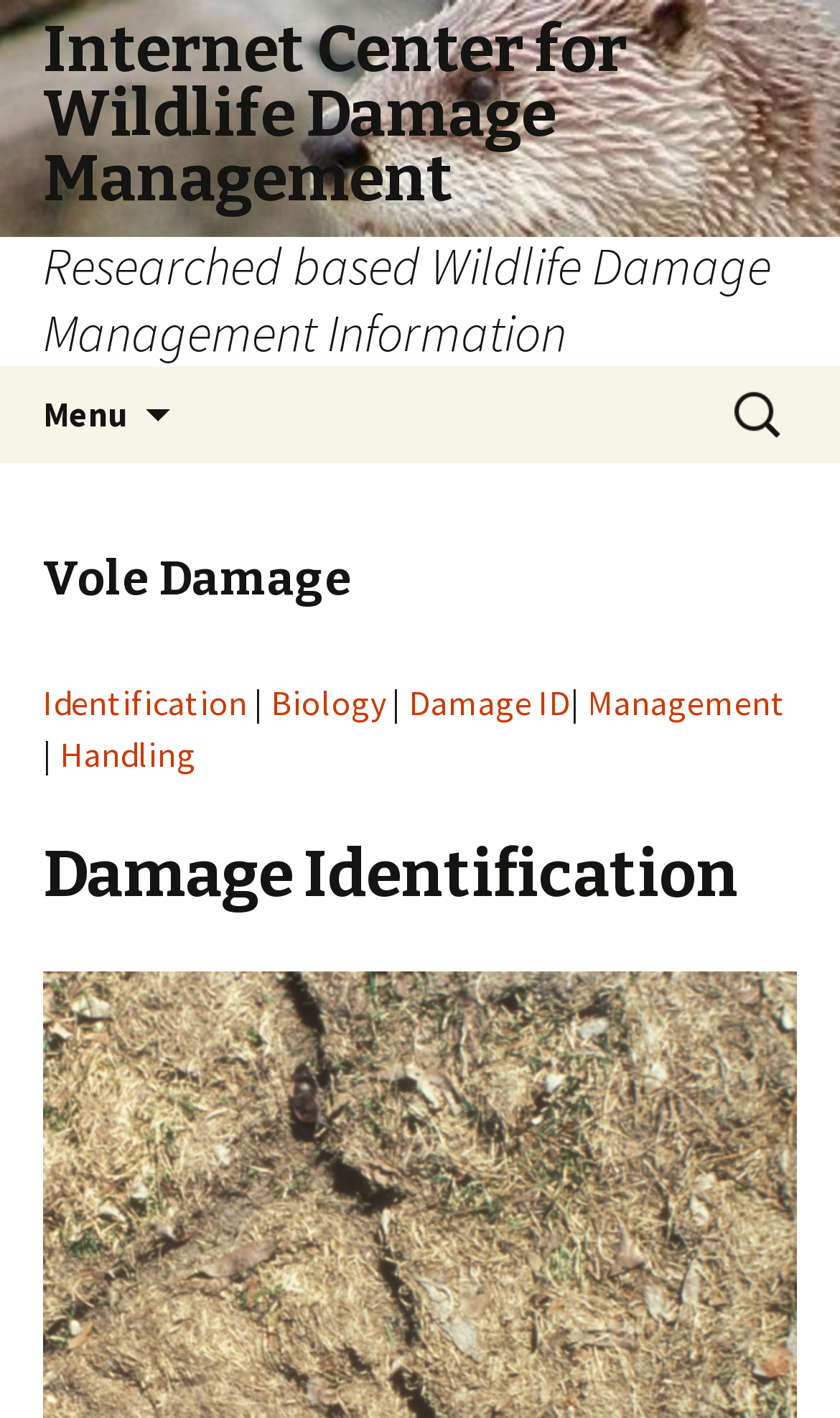What is the title of the first section?
Look at the image and respond to the question as thoroughly as possible.

The first section of the webpage has a heading 'Damage Identification', which is indicated by the element with coordinates [0.051, 0.587, 0.949, 0.646].